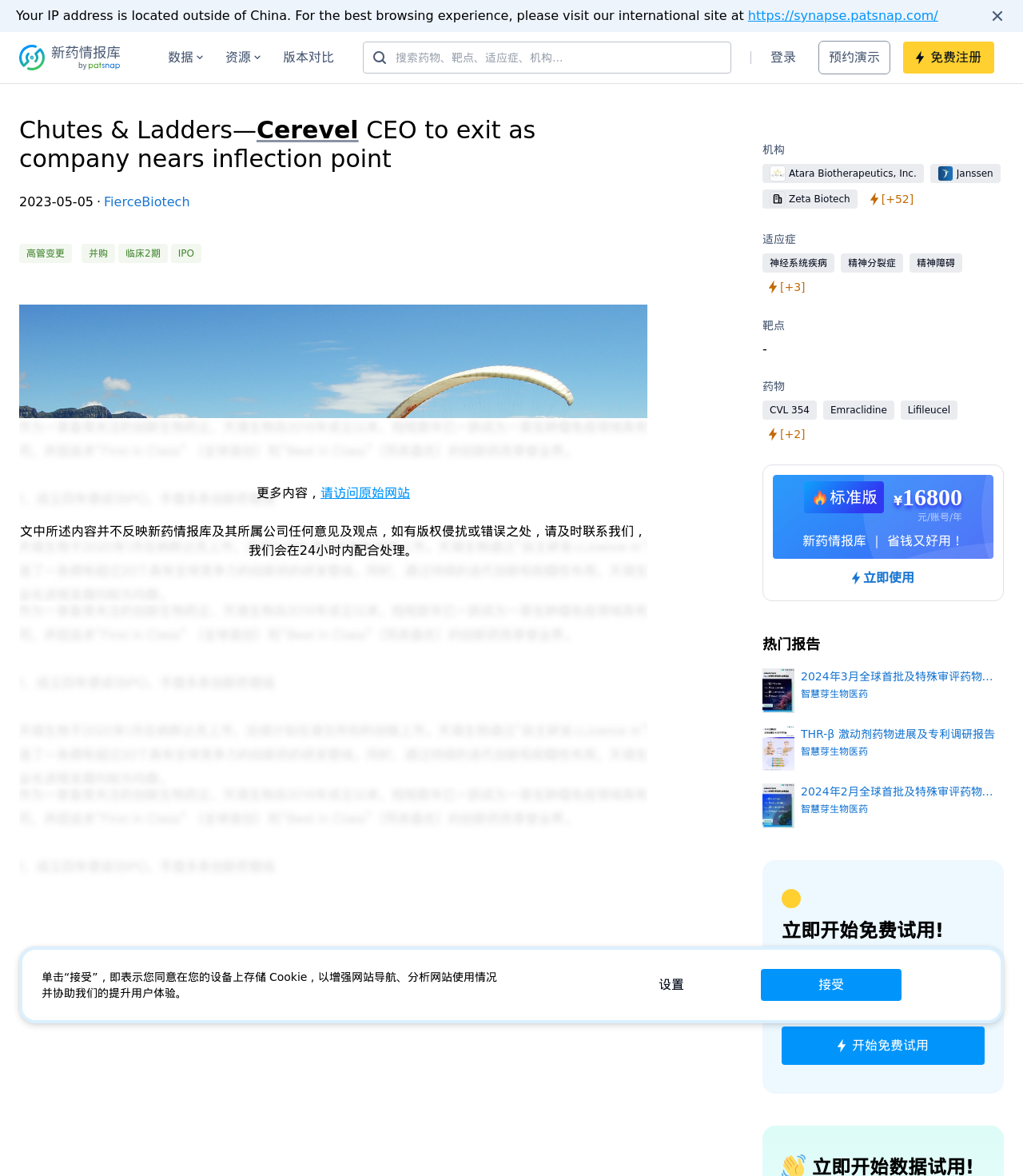Please determine the bounding box coordinates of the element's region to click for the following instruction: "Contact us".

None